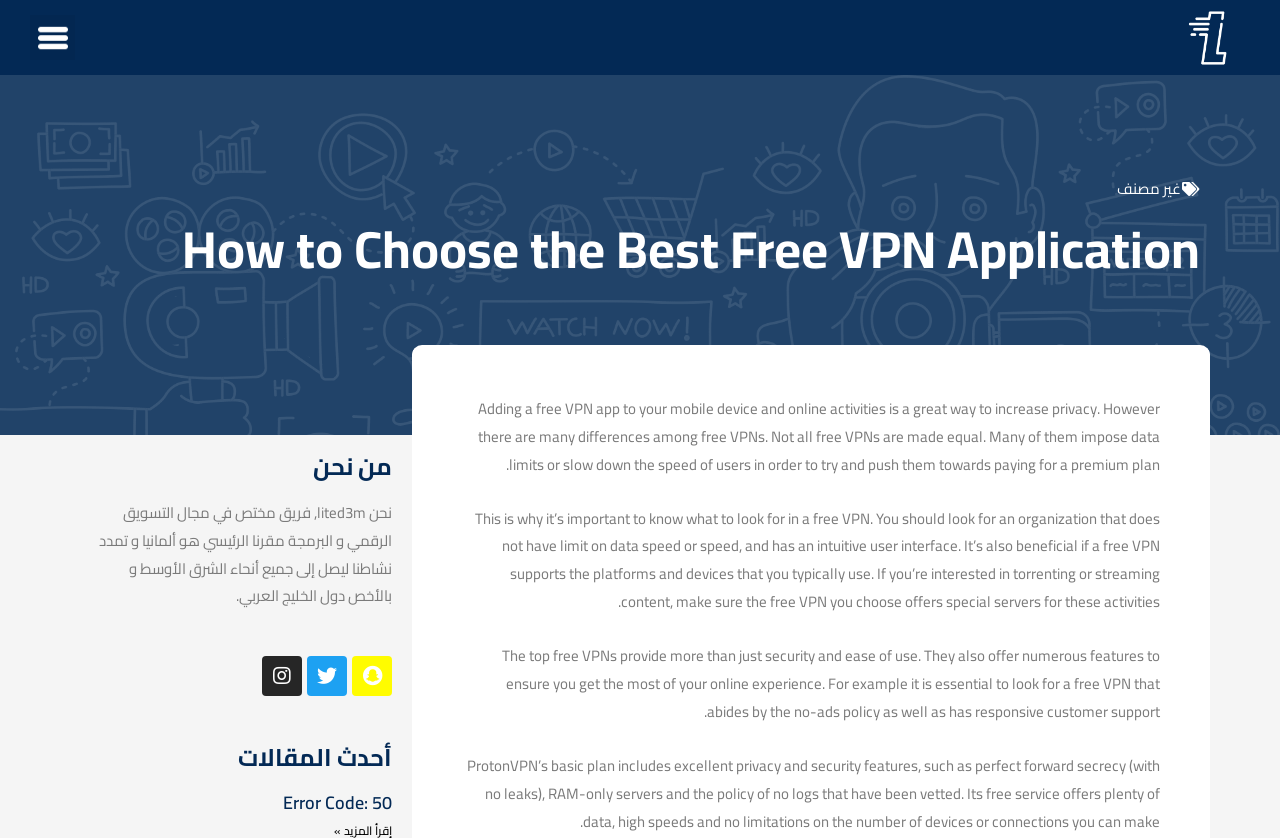Generate a detailed explanation of the webpage's features and information.

This webpage is about choosing the best free VPN application. At the top right corner, there is a link, and below it, a menu toggle button is located. The main content of the webpage starts with a heading "How to Choose the Best Free VPN Application" followed by three paragraphs of text. The first paragraph explains the importance of choosing a good free VPN, the second paragraph discusses the features to look for in a free VPN, and the third paragraph highlights the benefits of top free VPNs.

Below these paragraphs, there is a section about ProtonVPN's basic plan, which includes excellent privacy and security features. On the left side of the webpage, there are three headings: "من نحن" (About Us), "أحدث المقالات" (Latest Articles), and another heading "Error Code: 50" under the Latest Articles section. Under the About Us section, there is a paragraph of text describing the company lited3m, and three social media links to Snapchat, Twitter, and Instagram.